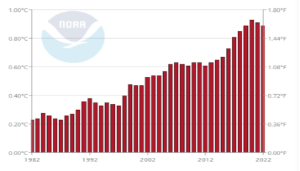Give a one-word or short-phrase answer to the following question: 
What is the unit of temperature used in the graph?

Degrees Celsius